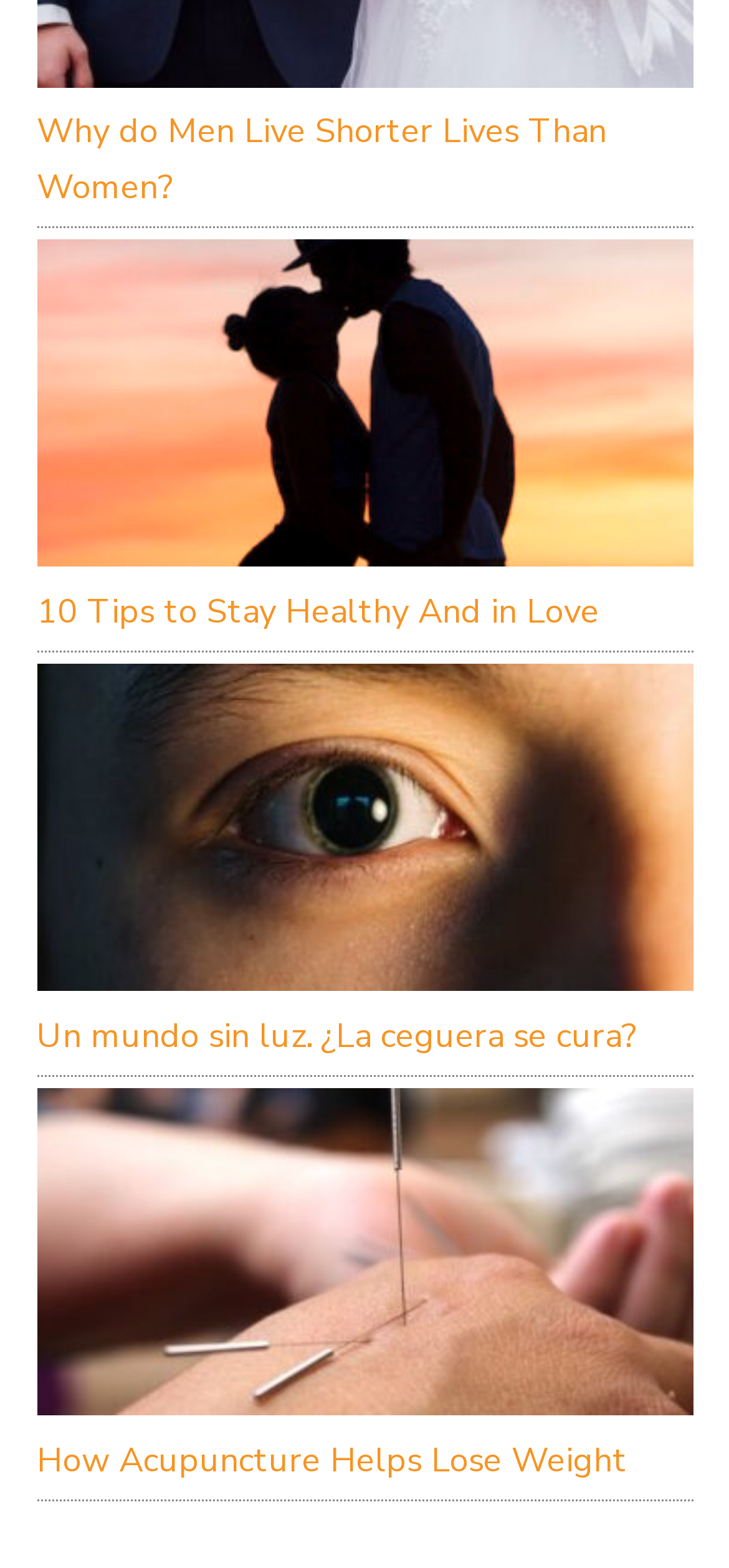Could you specify the bounding box coordinates for the clickable section to complete the following instruction: "Explore the link about a world without light"?

[0.05, 0.646, 0.873, 0.674]